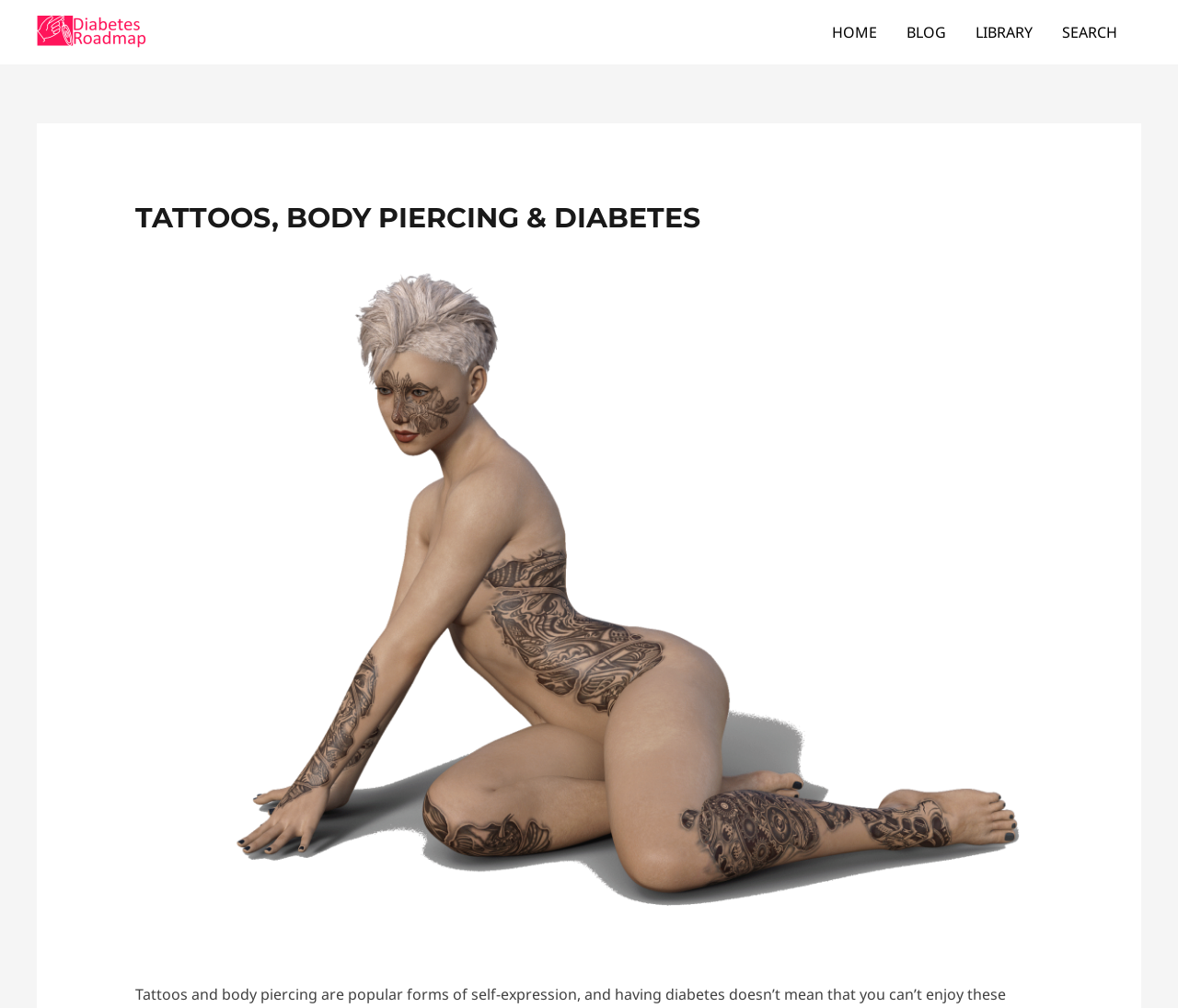Based on the element description "alt="Diabetes Roadmap"", predict the bounding box coordinates of the UI element.

[0.031, 0.02, 0.125, 0.04]